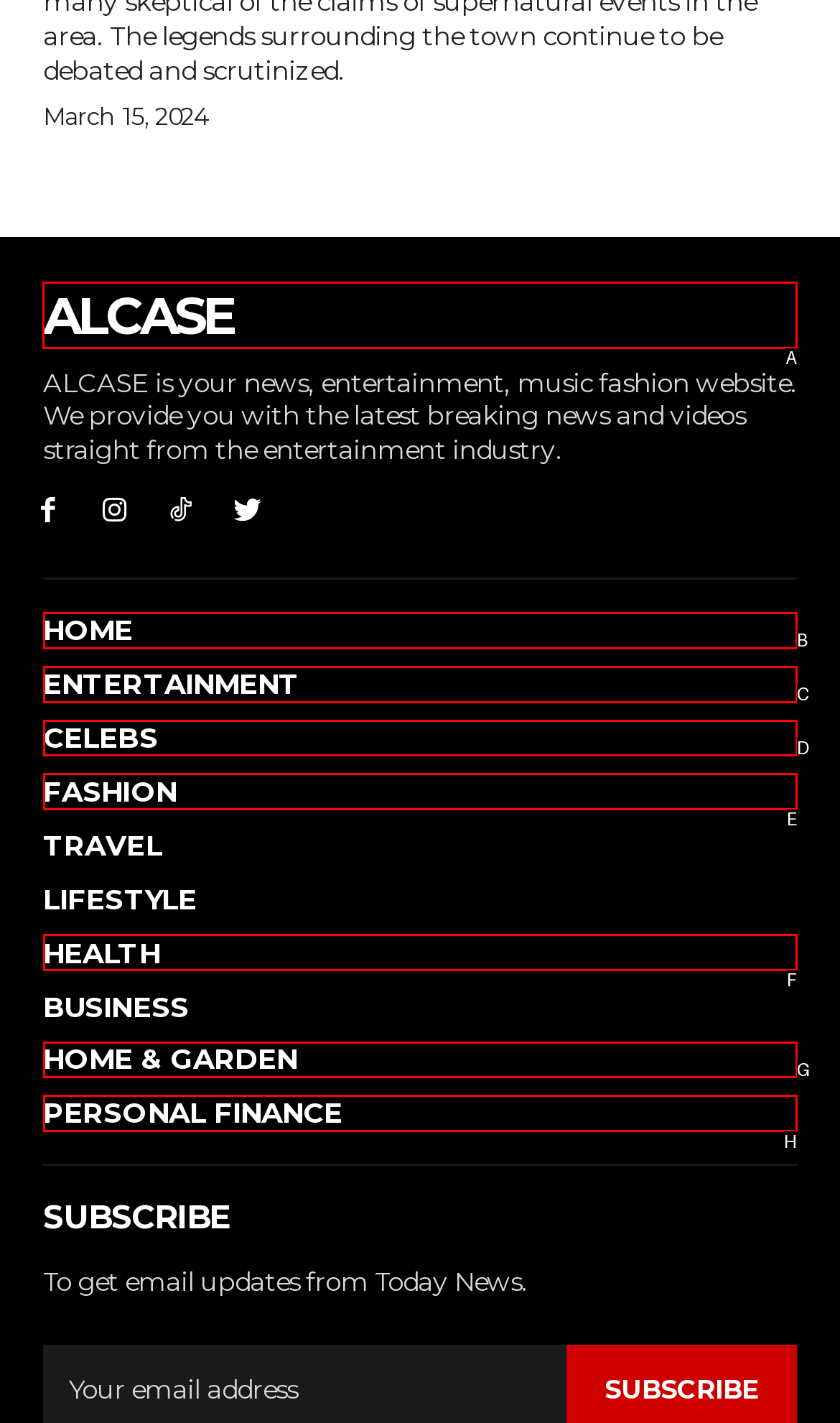Tell me which one HTML element I should click to complete the following instruction: Click on the ALCASE link
Answer with the option's letter from the given choices directly.

A